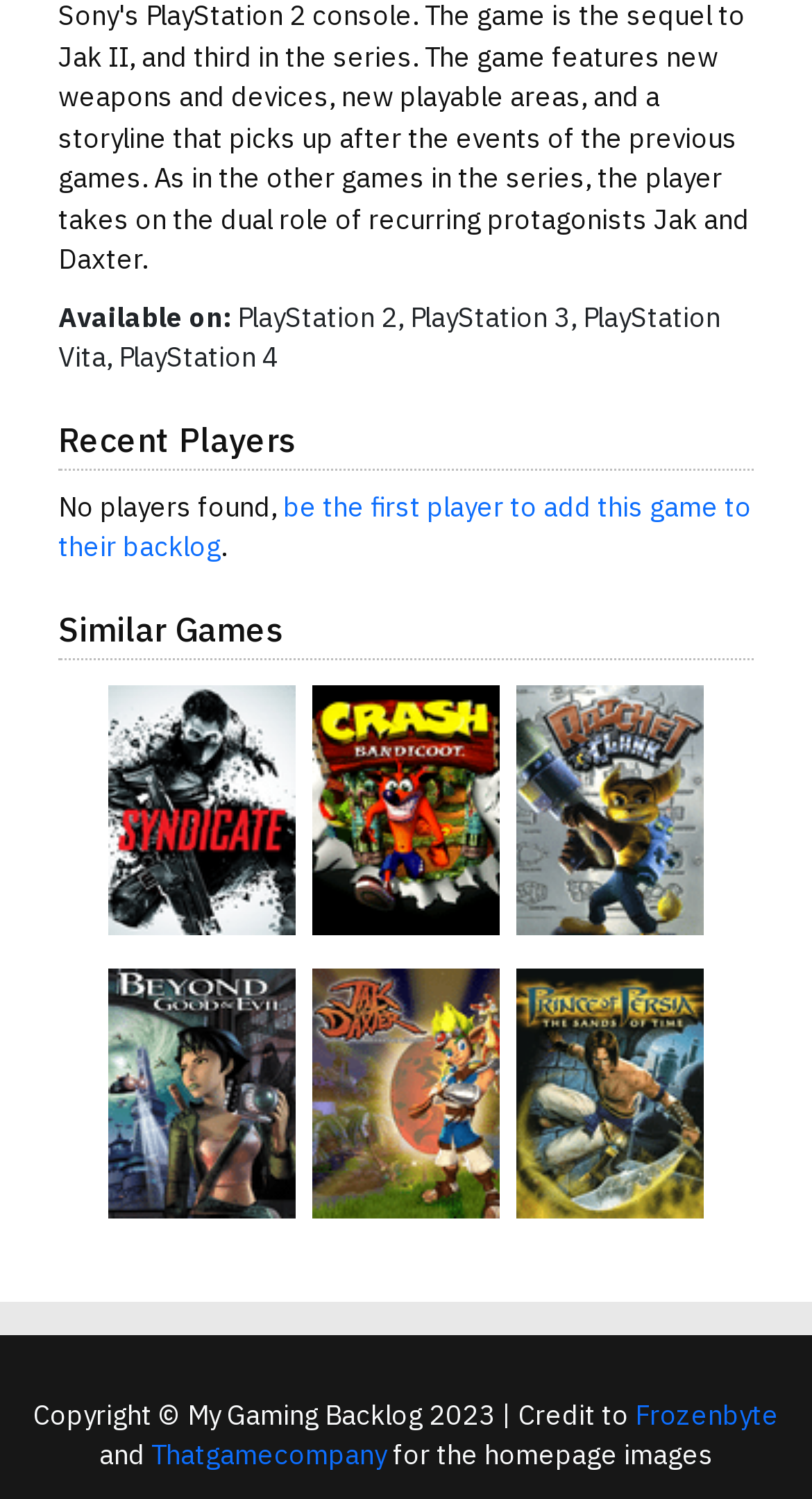Please identify the bounding box coordinates of the element's region that should be clicked to execute the following instruction: "View Syndicate game details". The bounding box coordinates must be four float numbers between 0 and 1, i.e., [left, top, right, bottom].

[0.133, 0.457, 0.364, 0.624]